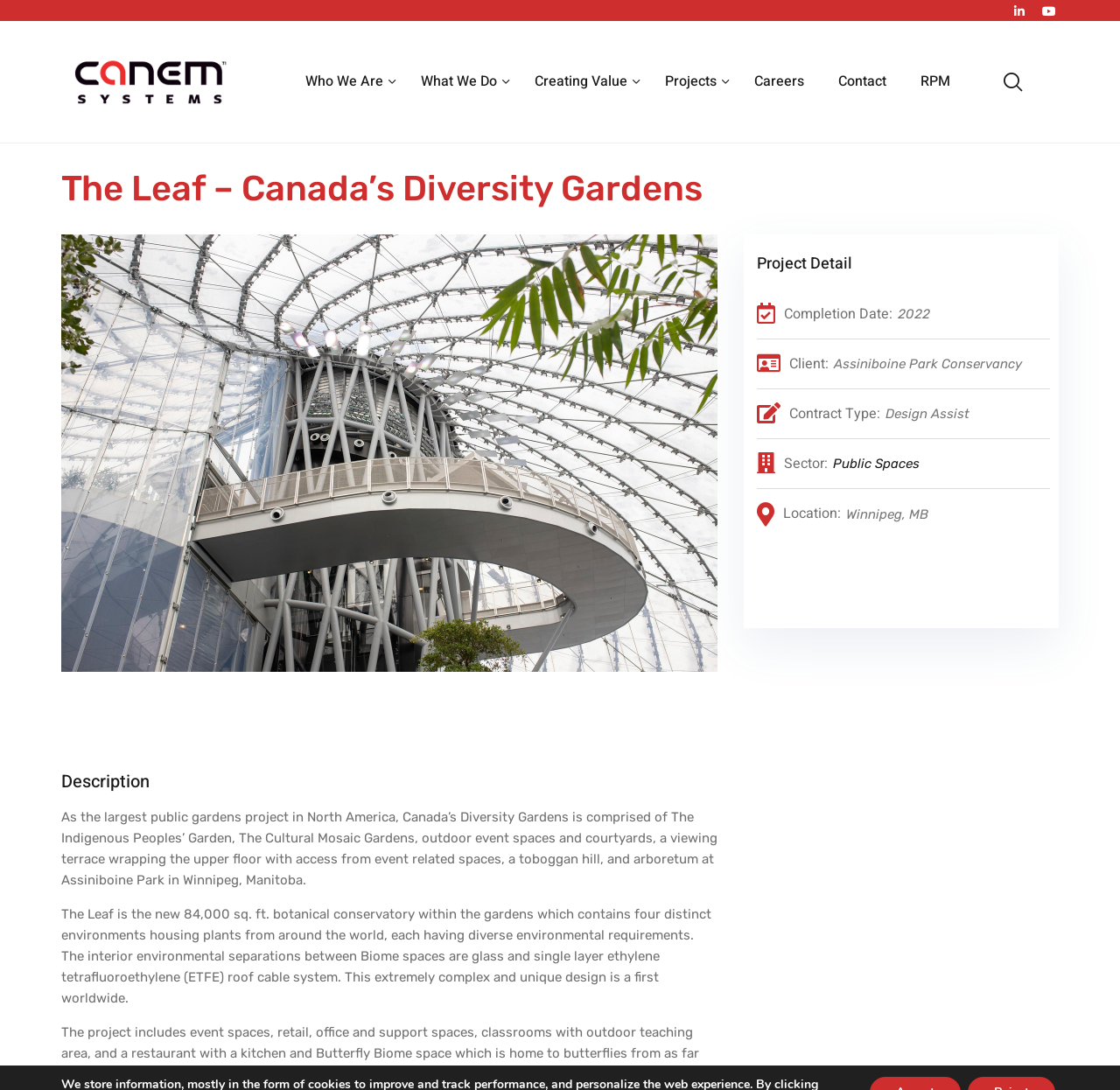What type of contract was used for the project?
Please answer the question with as much detail as possible using the screenshot.

I found the answer by looking at the heading 'Contract Type:' and its corresponding StaticText element which says 'Design Assist'.